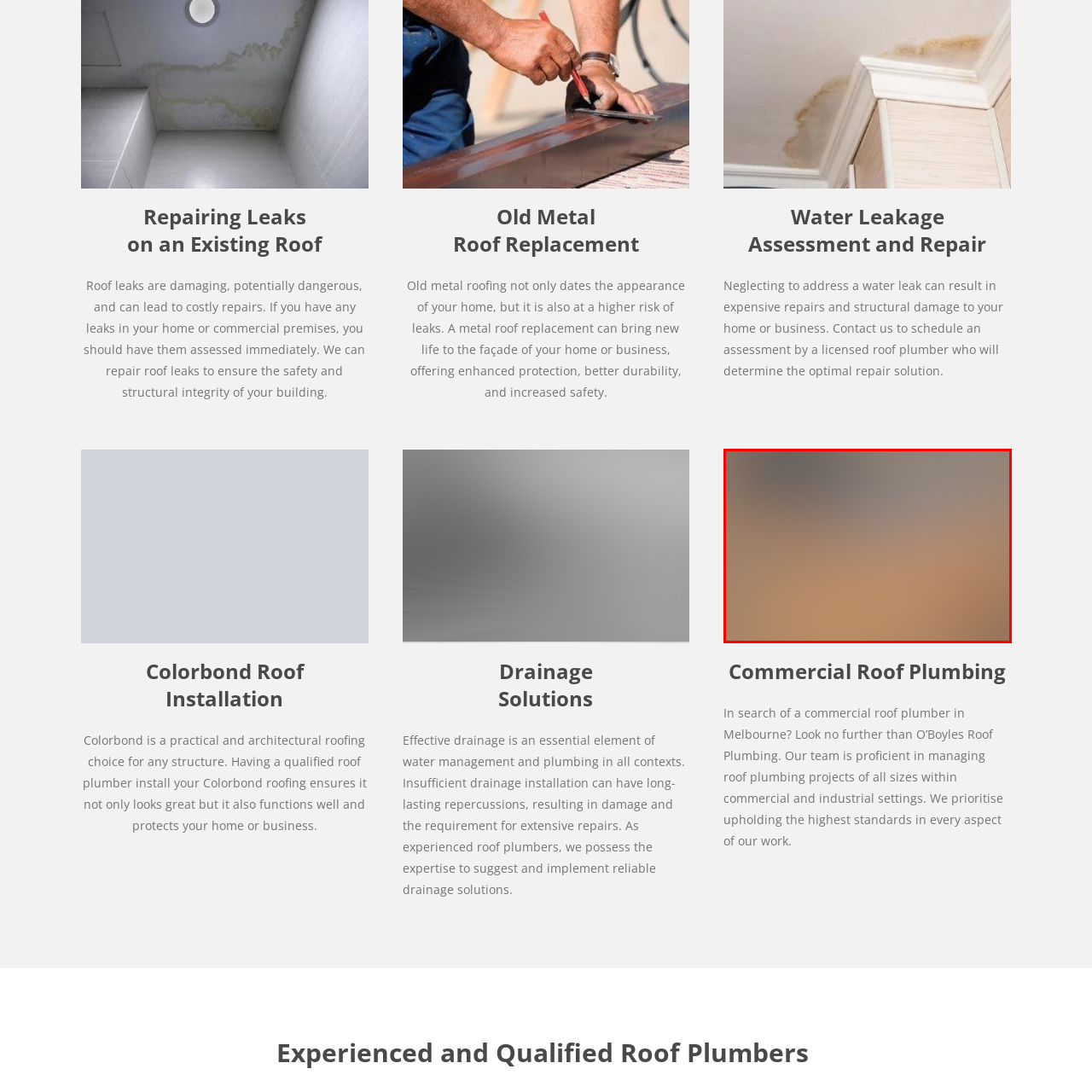What is the tone of the image's backdrop?
Inspect the part of the image highlighted by the red bounding box and give a detailed answer to the question.

The backdrop of the image conveys a muted tone, which aligns with the professional nature of the service being discussed, creating a sense of seriousness and expertise.